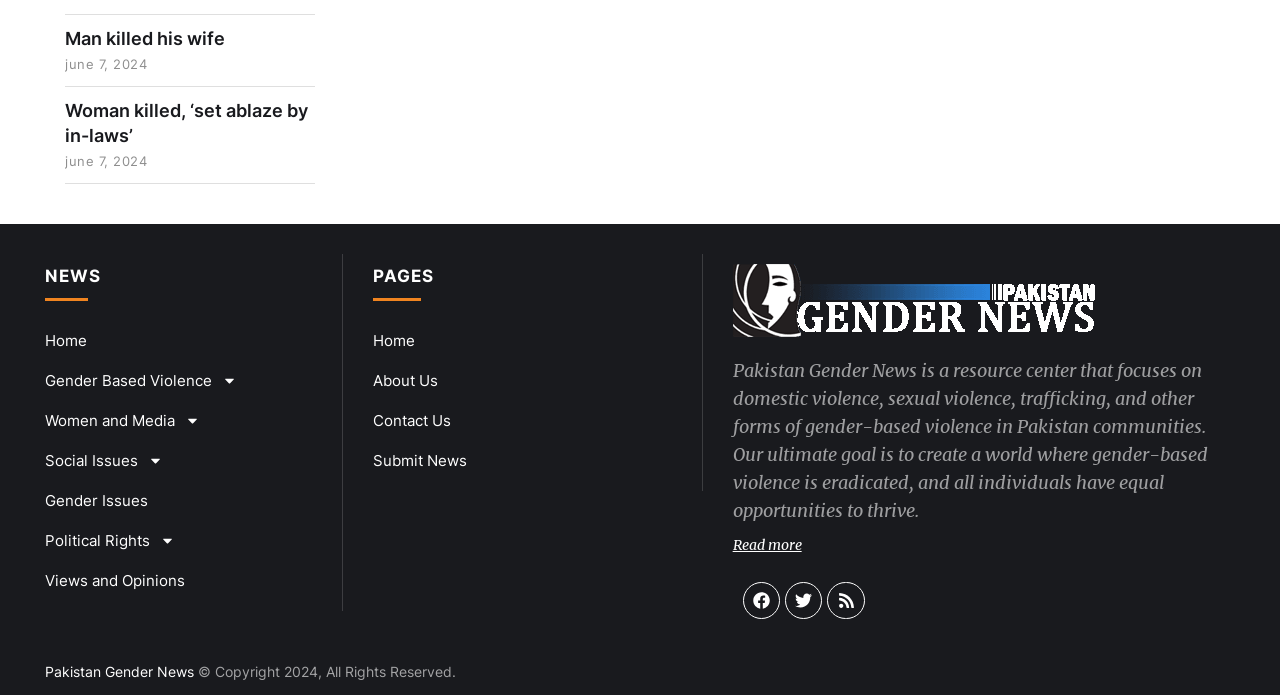Please determine the bounding box coordinates of the element to click on in order to accomplish the following task: "Go to the 'Gender Based Violence' page". Ensure the coordinates are four float numbers ranging from 0 to 1, i.e., [left, top, right, bottom].

[0.035, 0.519, 0.259, 0.577]